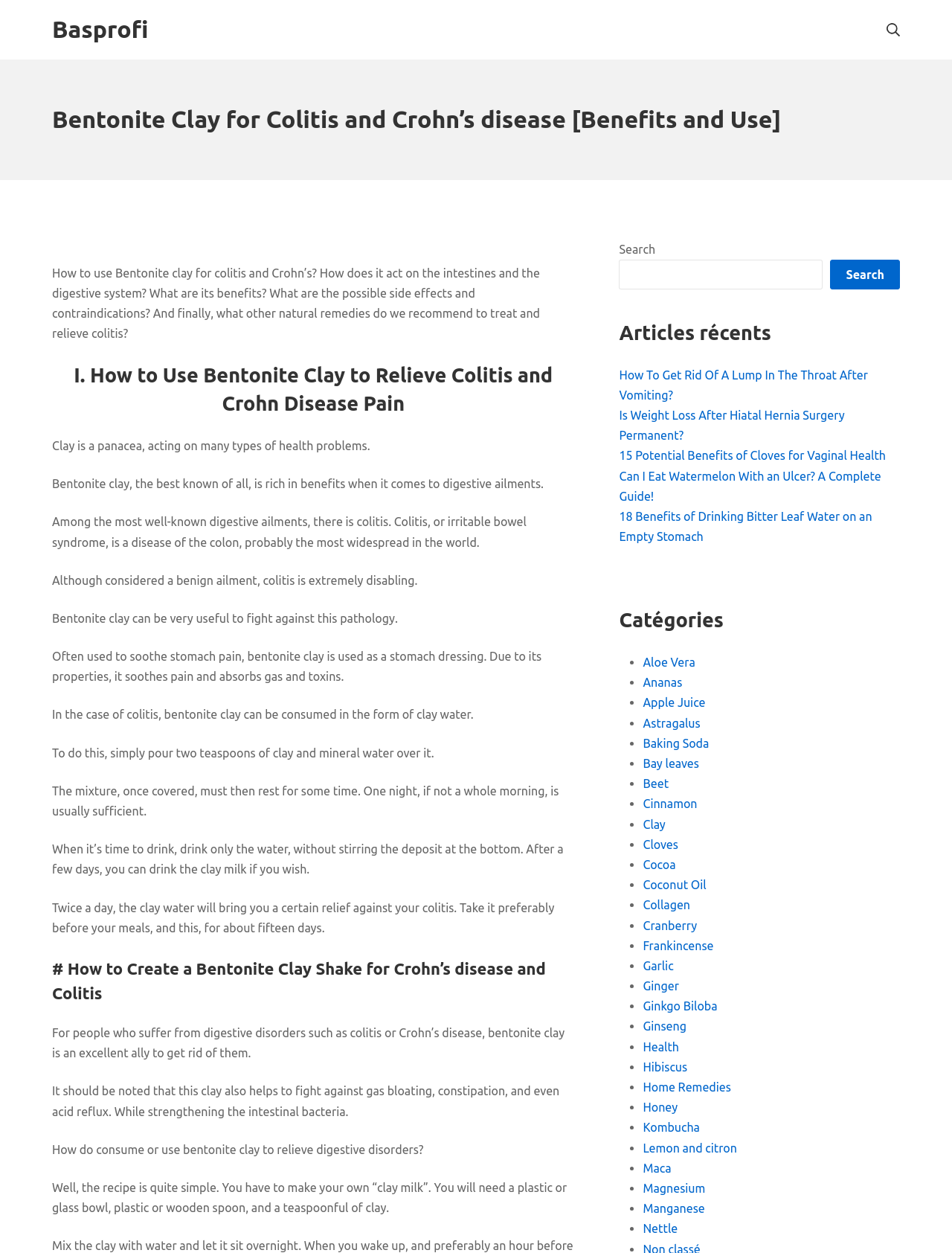Provide your answer in one word or a succinct phrase for the question: 
What is the text of the second static text element?

Clay is a panacea, acting on many types of health problems.